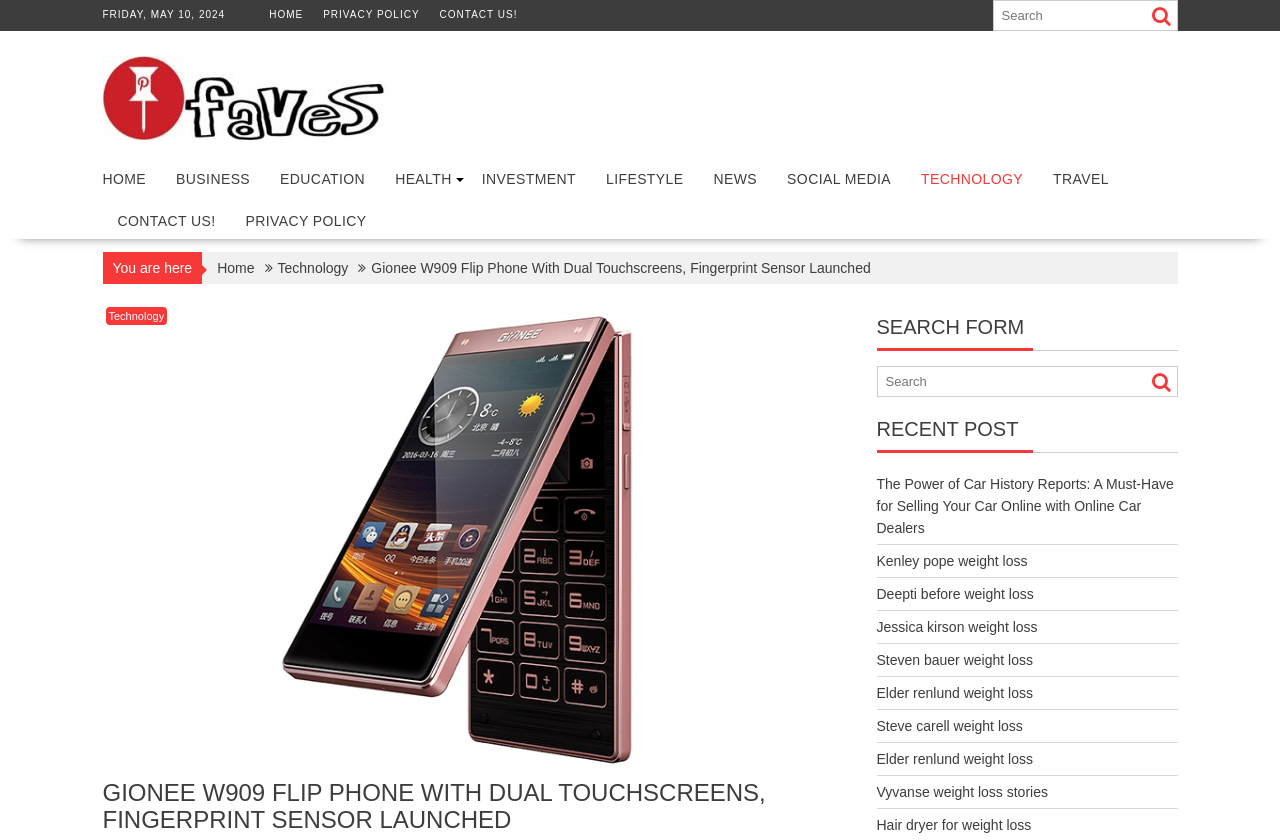Using the information from the screenshot, answer the following question thoroughly:
What is the date of the current webpage?

I found the date by looking at the top of the webpage, where it says 'FRIDAY, MAY 10, 2024' in a static text element.